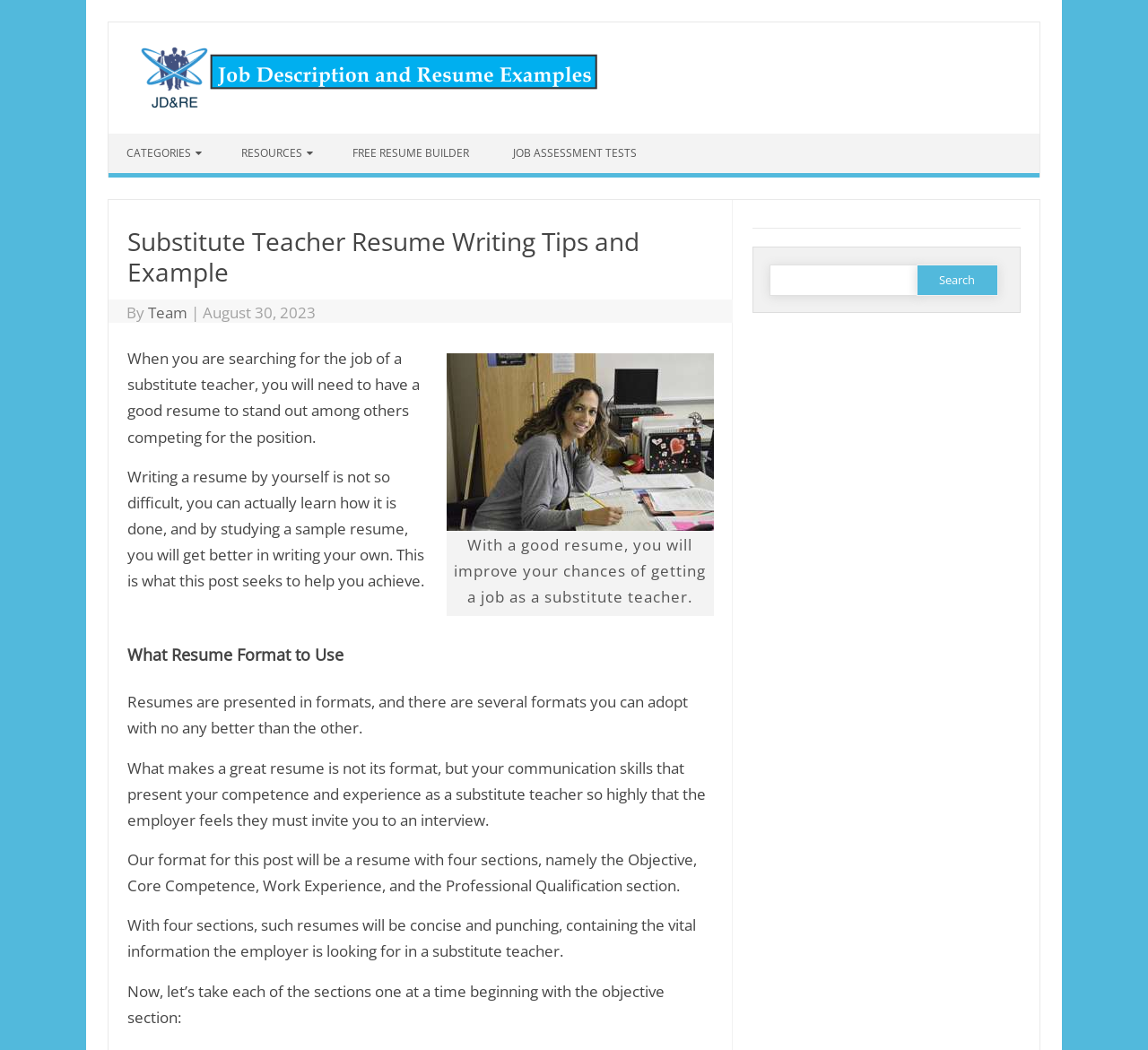Provide your answer in a single word or phrase: 
What is the first section of the recommended resume format?

Objective section